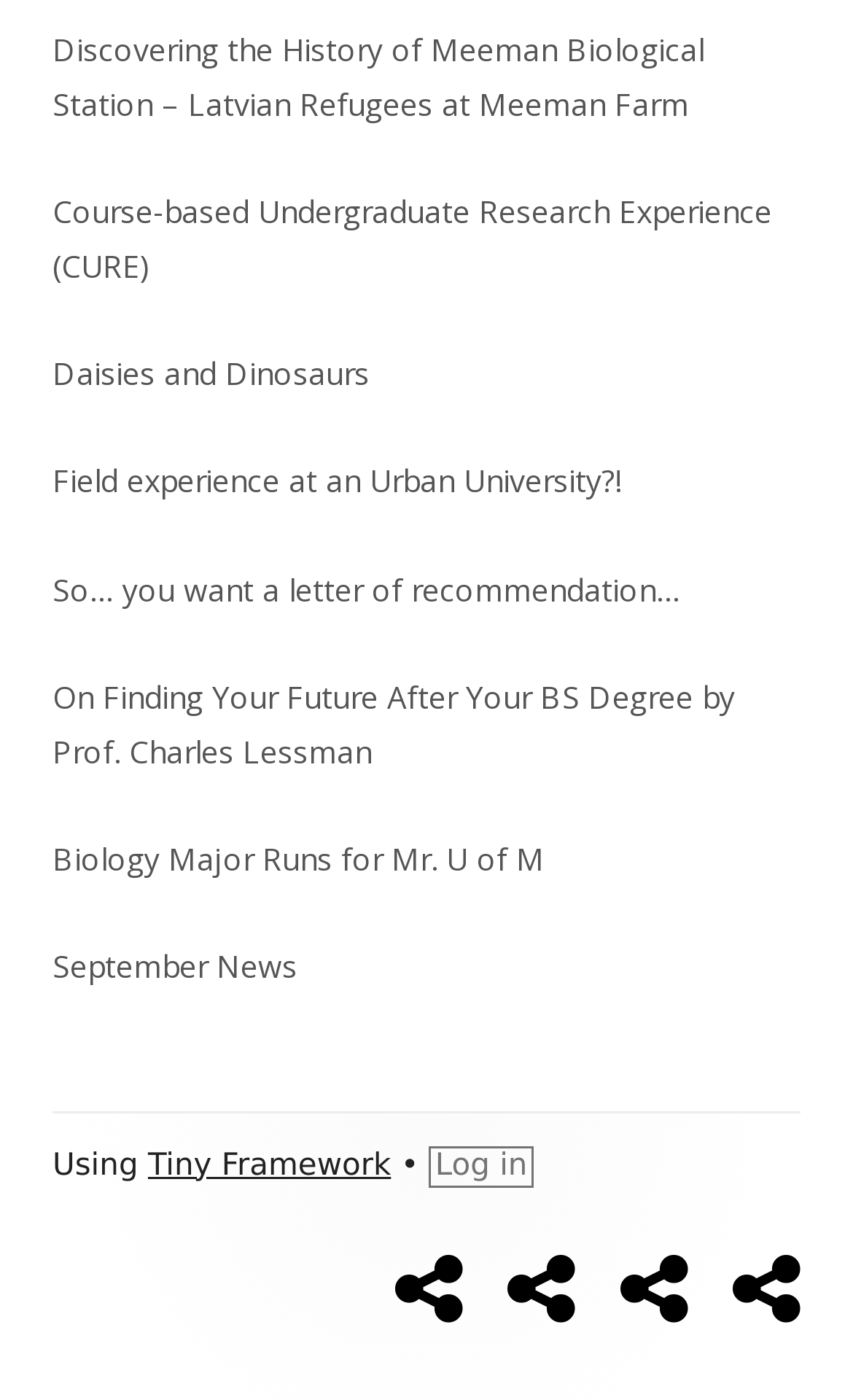Locate the bounding box coordinates of the clickable element to fulfill the following instruction: "Visit the social link for Biology Major Runs for Mr. U of M". Provide the coordinates as four float numbers between 0 and 1 in the format [left, top, right, bottom].

[0.463, 0.89, 0.543, 0.952]